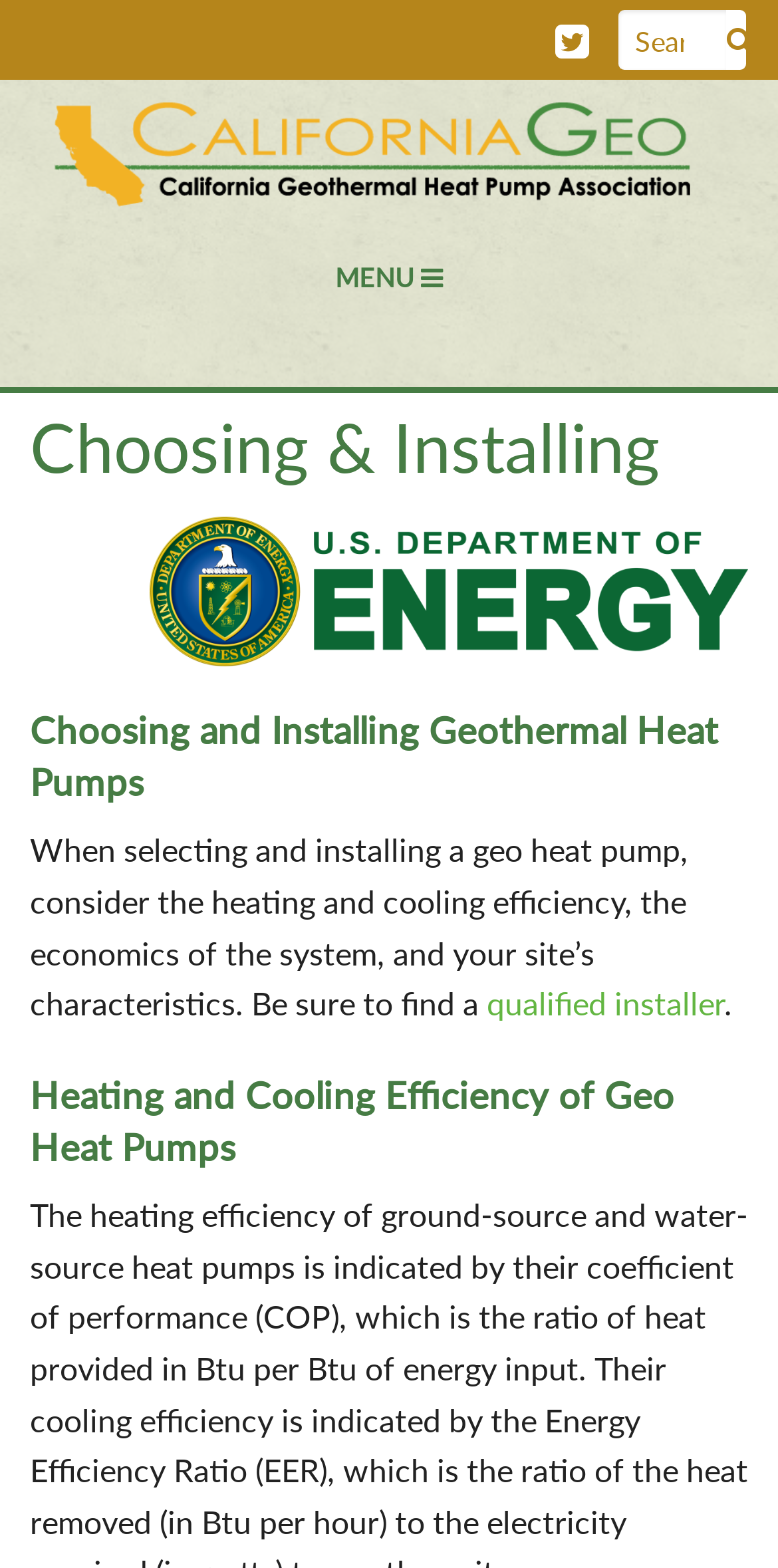Use a single word or phrase to answer the question: 
How many links are there in the menu?

7